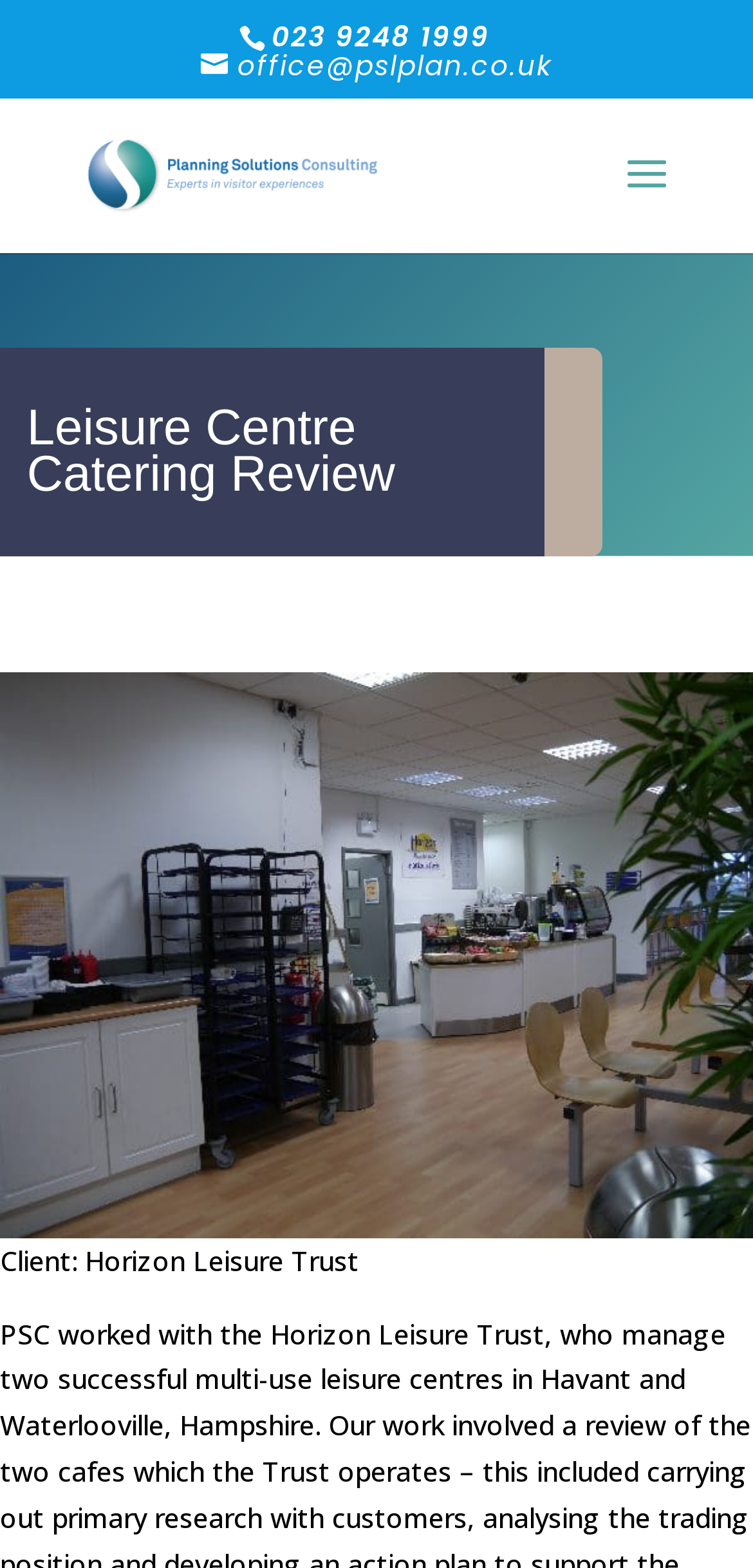Write a detailed summary of the webpage, including text, images, and layout.

The webpage is about a leisure centre catering review, specifically a project with the Horizon Leisure Trust in Hampshire. At the top right corner, there is a phone number "023 9248 1999" and an email address "office@pslplan.co.uk" in the form of a link. Below the phone number, there is a link to the website's homepage, "Welcome to PSC - Tourism Consultants", accompanied by a logo image. 

On the left side, there is a title "Leisure Centre Catering Review" in a larger font. Below the title, there is a large image that takes up most of the page, which is related to a catering operational review. At the bottom left corner, there is a text "Client: Horizon Leisure Trust", indicating the client of this project.